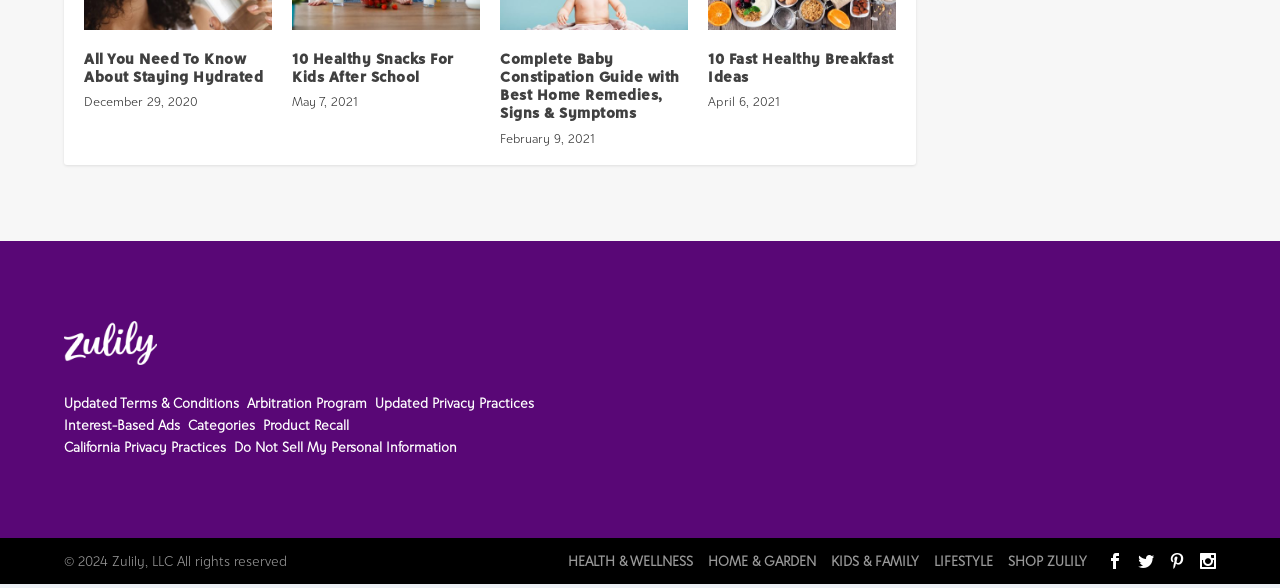Using the given description, provide the bounding box coordinates formatted as (top-left x, top-left y, bottom-right x, bottom-right y), with all values being floating point numbers between 0 and 1. Description: Arbitration Program

[0.193, 0.677, 0.287, 0.705]